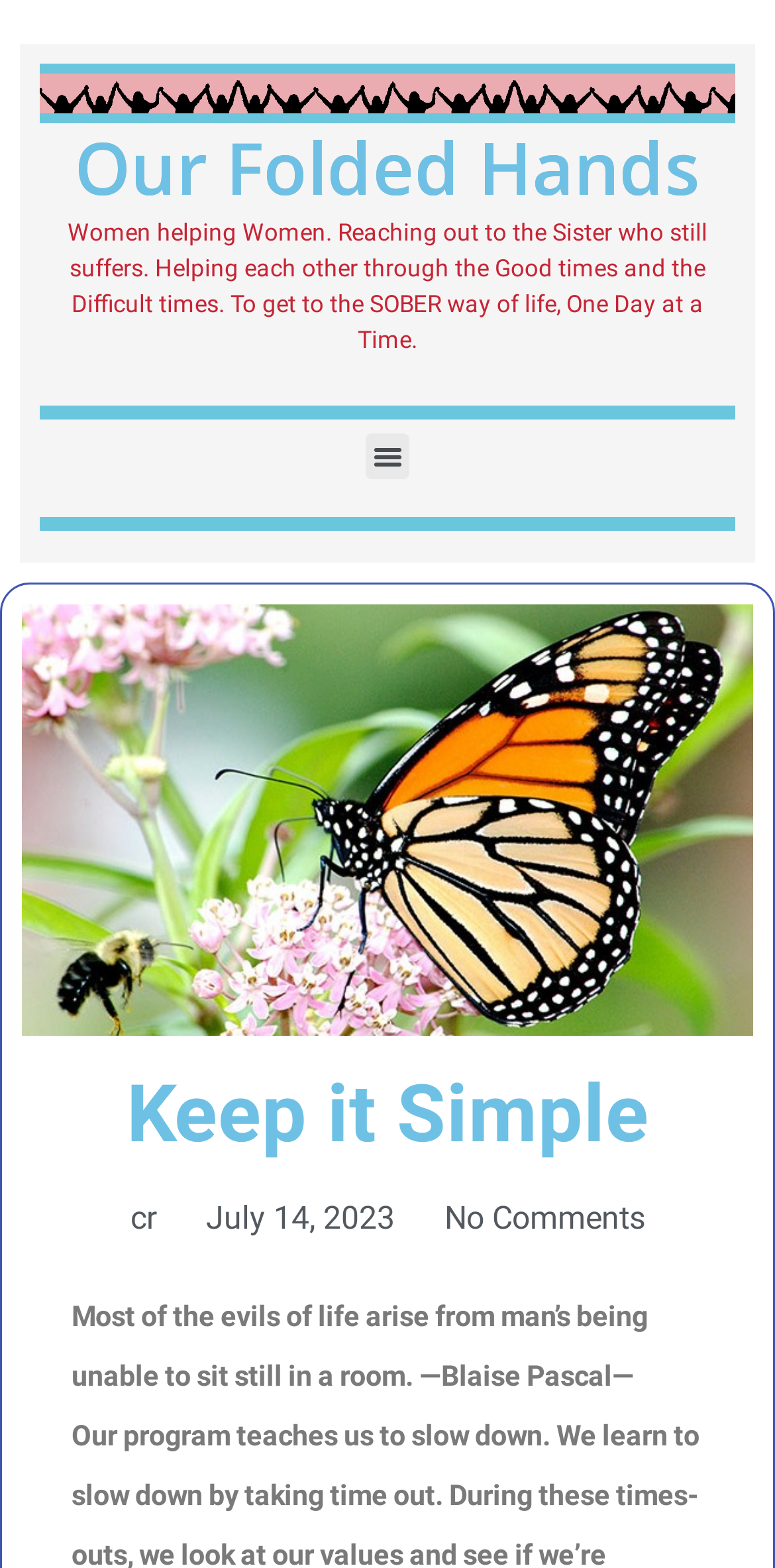What is the quote displayed on the webpage?
Respond to the question with a single word or phrase according to the image.

Blaise Pascal quote